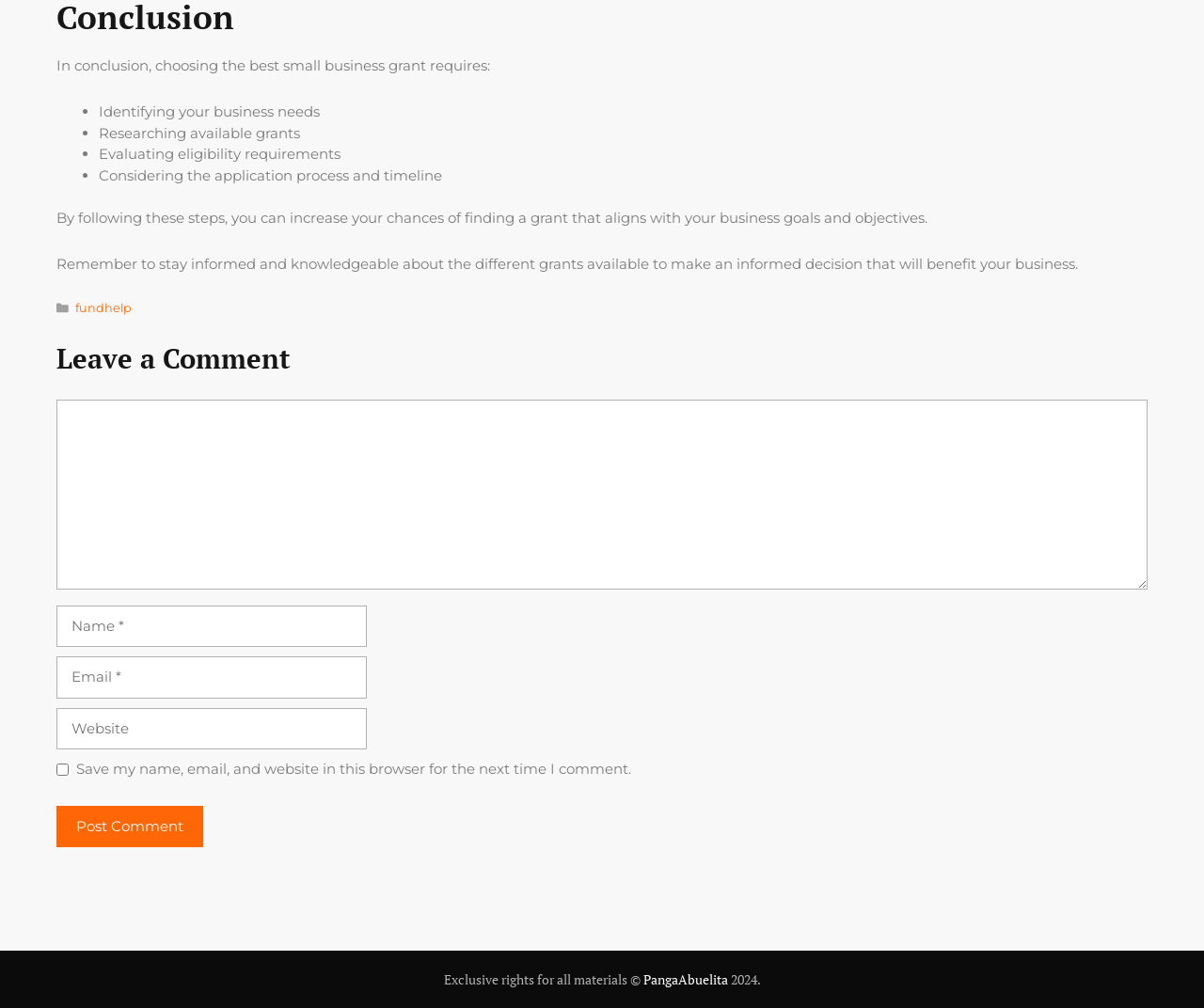Bounding box coordinates are specified in the format (top-left x, top-left y, bottom-right x, bottom-right y). All values are floating point numbers bounded between 0 and 1. Please provide the bounding box coordinate of the region this sentence describes: name="submit" value="Post Comment"

[0.047, 0.799, 0.169, 0.841]